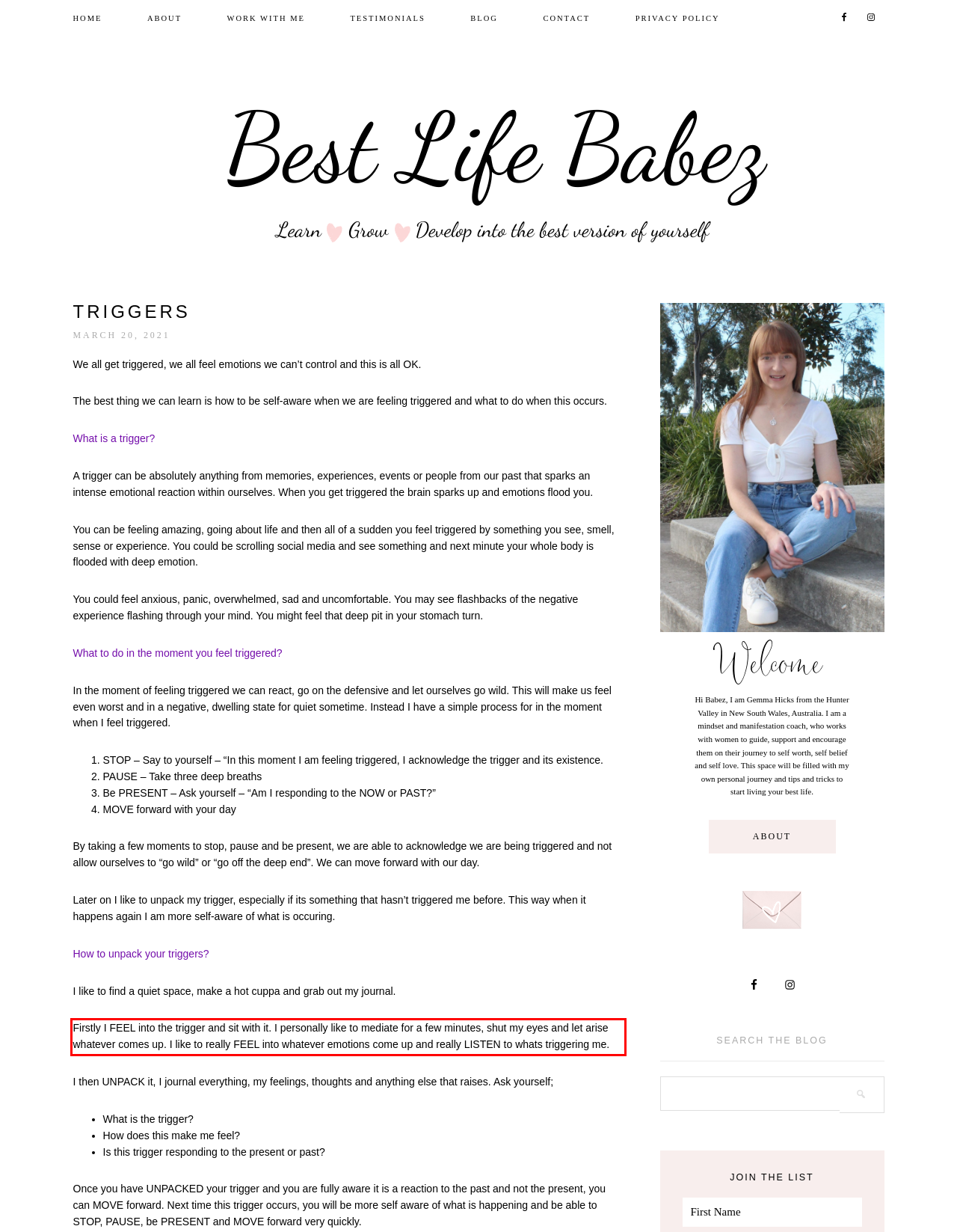You are provided with a screenshot of a webpage containing a red bounding box. Please extract the text enclosed by this red bounding box.

Firstly I FEEL into the trigger and sit with it. I personally like to mediate for a few minutes, shut my eyes and let arise whatever comes up. I like to really FEEL into whatever emotions come up and really LISTEN to whats triggering me.